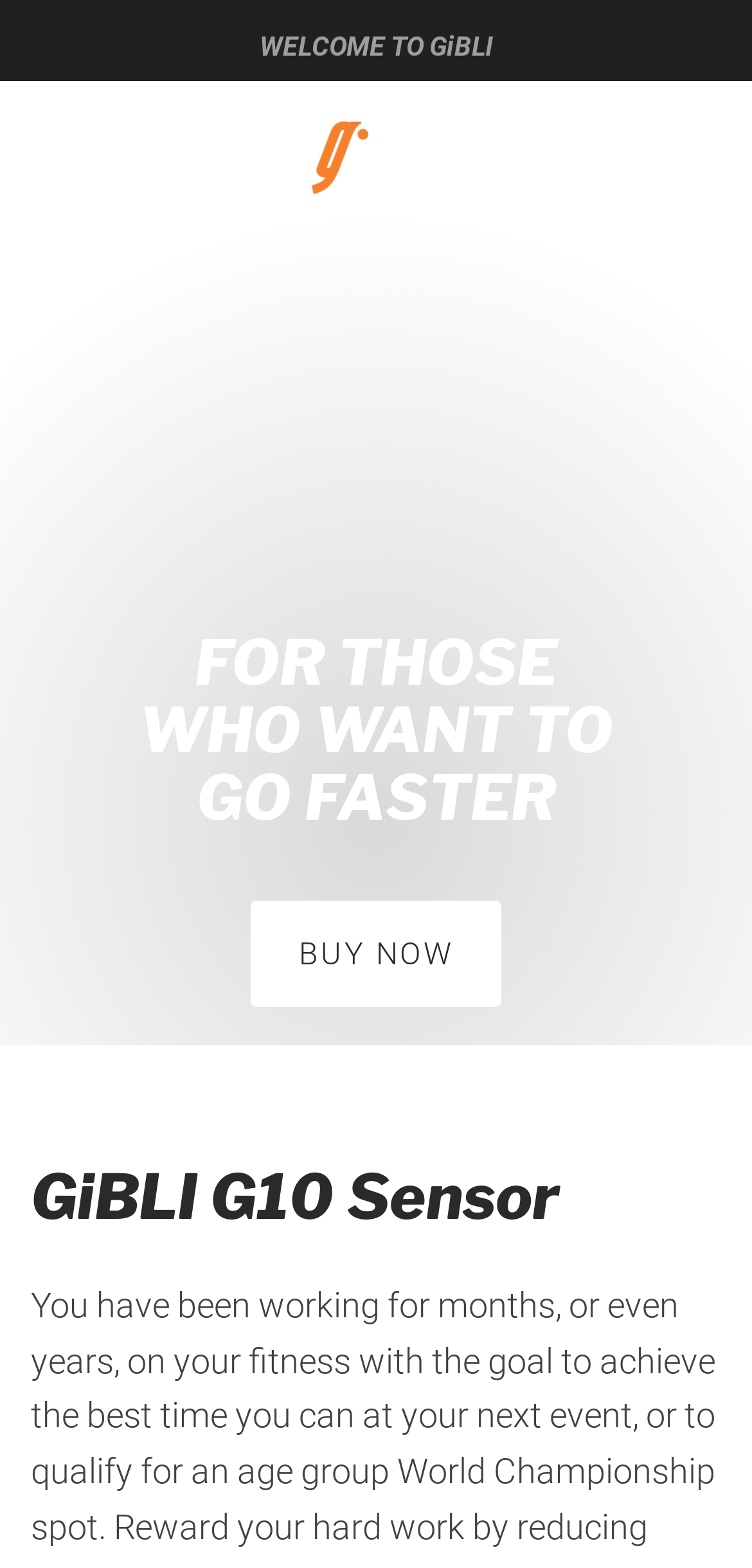Respond to the question below with a single word or phrase: What is the text on the top-left of the webpage?

WELCOME TO GiBLI